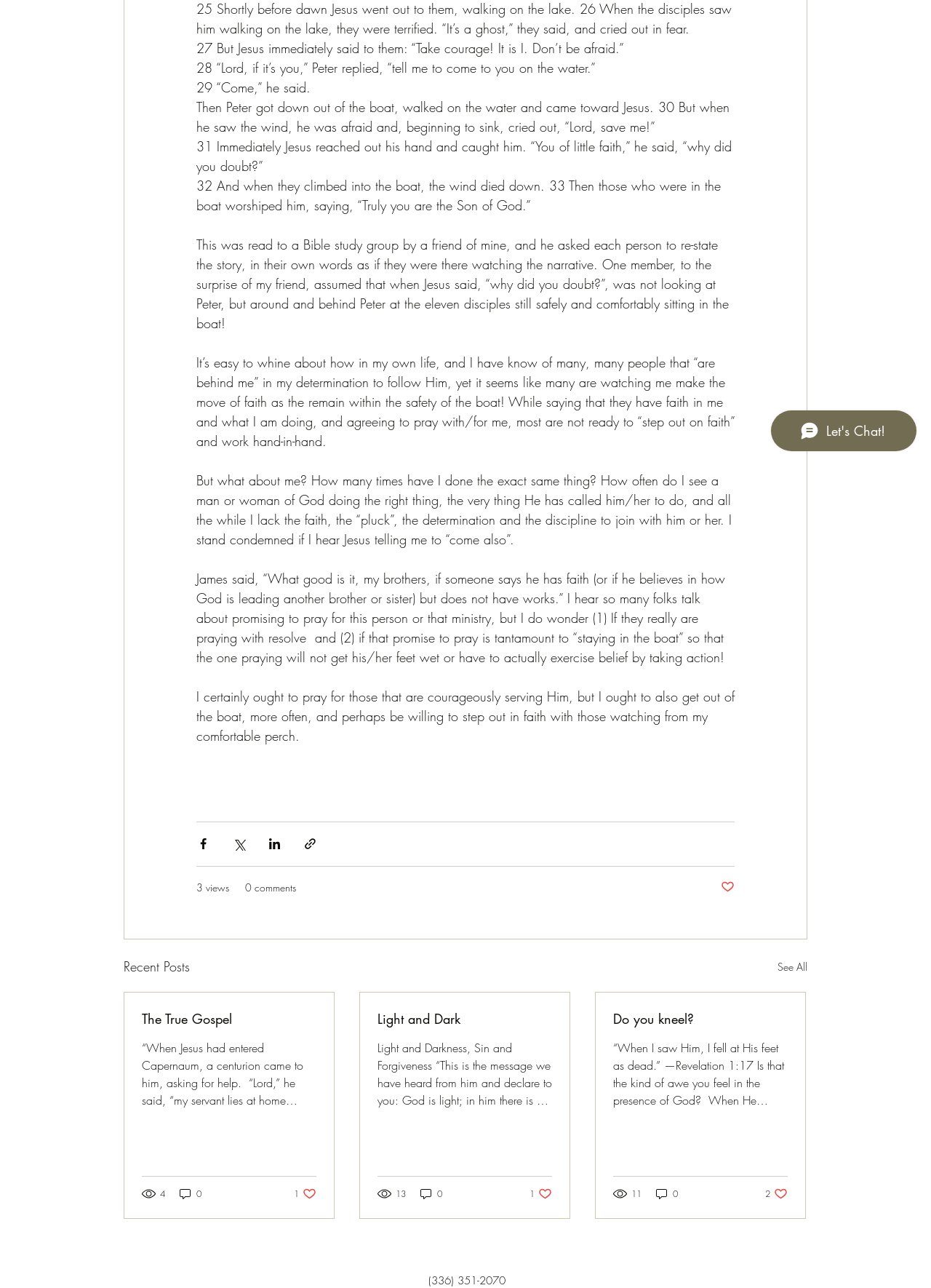Provide the bounding box coordinates for the UI element described in this sentence: "Do you kneel?". The coordinates should be four float values between 0 and 1, i.e., [left, top, right, bottom].

[0.659, 0.784, 0.846, 0.798]